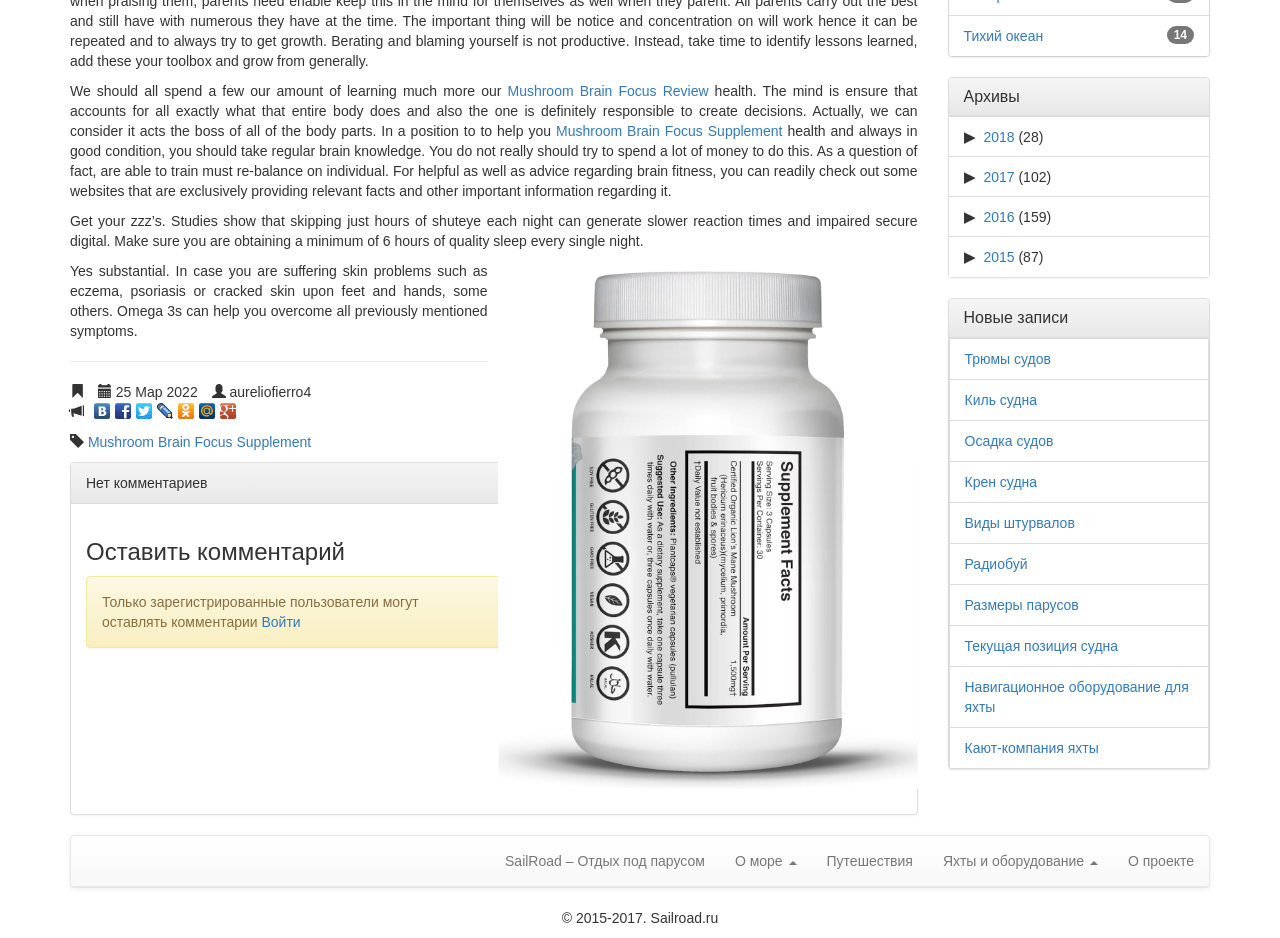Identify the bounding box coordinates for the UI element described as: "Войти".

[0.204, 0.654, 0.235, 0.672]